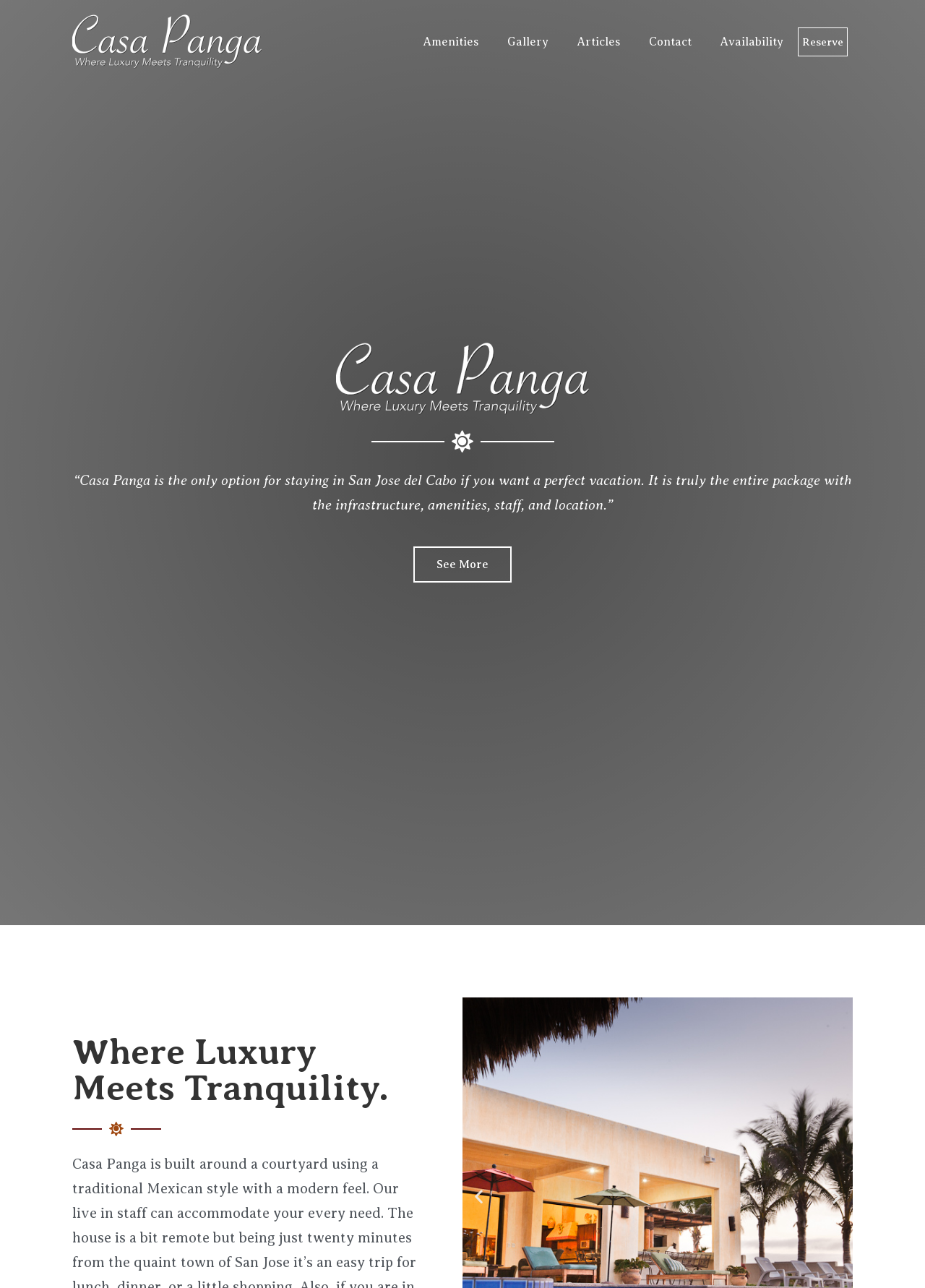Extract the bounding box of the UI element described as: "Previous".

[0.508, 0.922, 0.527, 0.936]